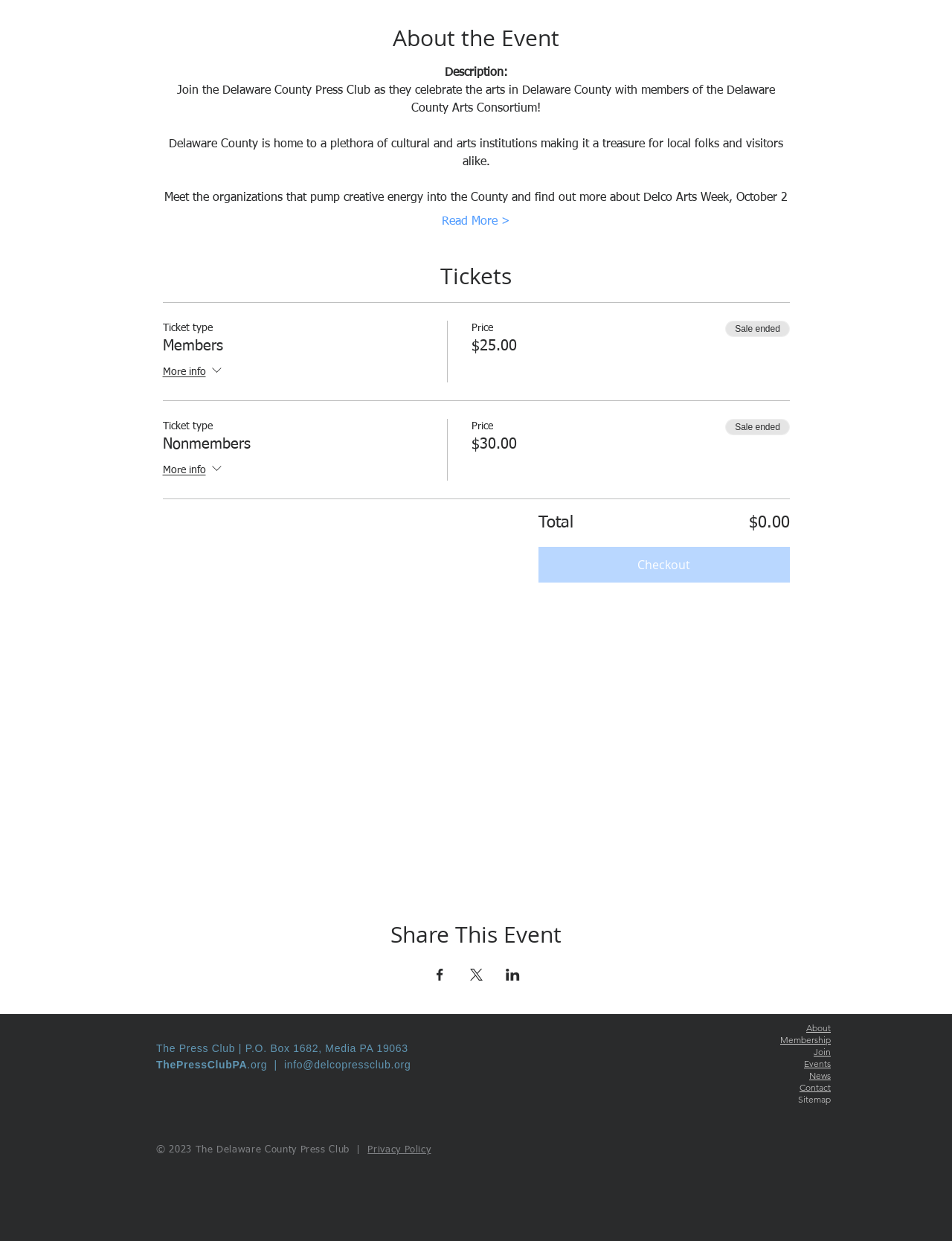Pinpoint the bounding box coordinates for the area that should be clicked to perform the following instruction: "Contact via info@delcopressclub.org".

[0.298, 0.853, 0.432, 0.863]